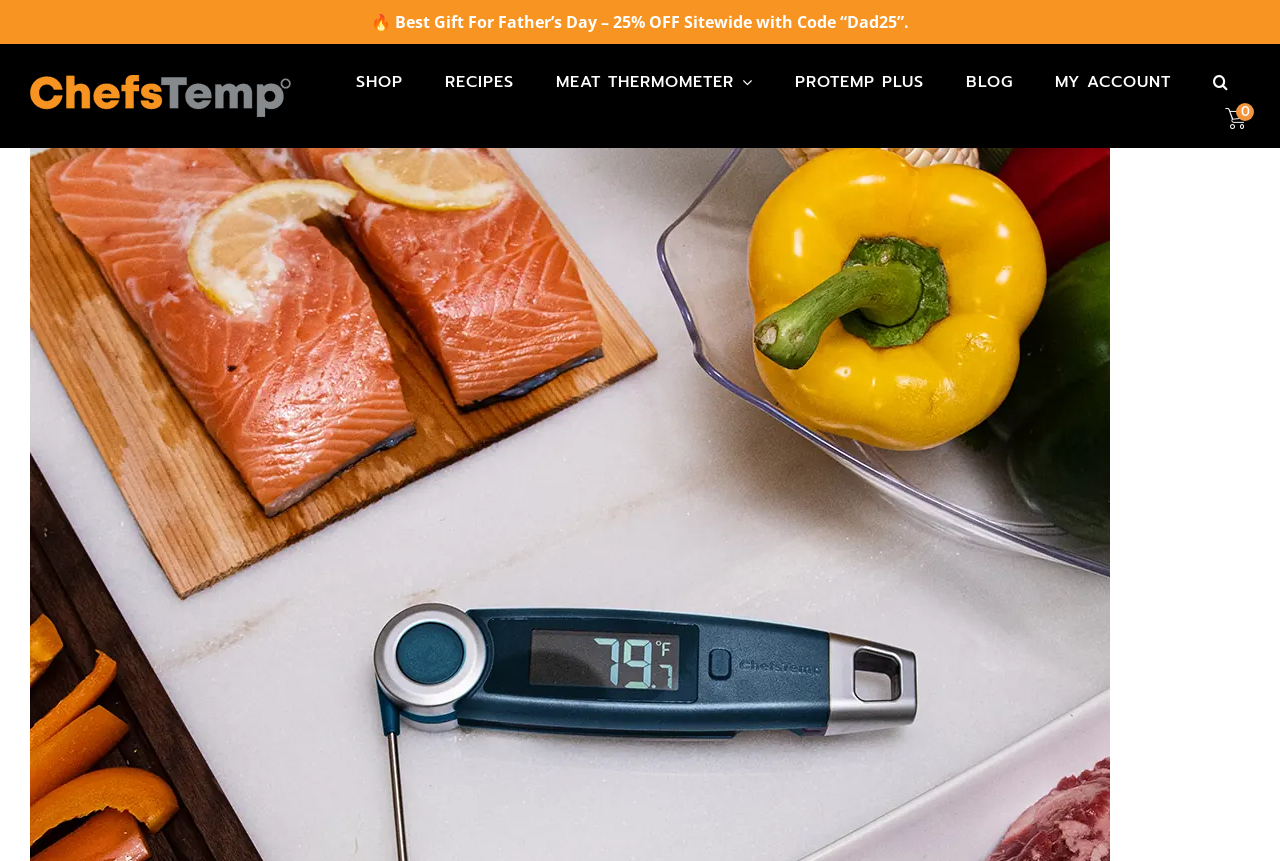What is the name of the logo?
Based on the screenshot, answer the question with a single word or phrase.

Main Logo